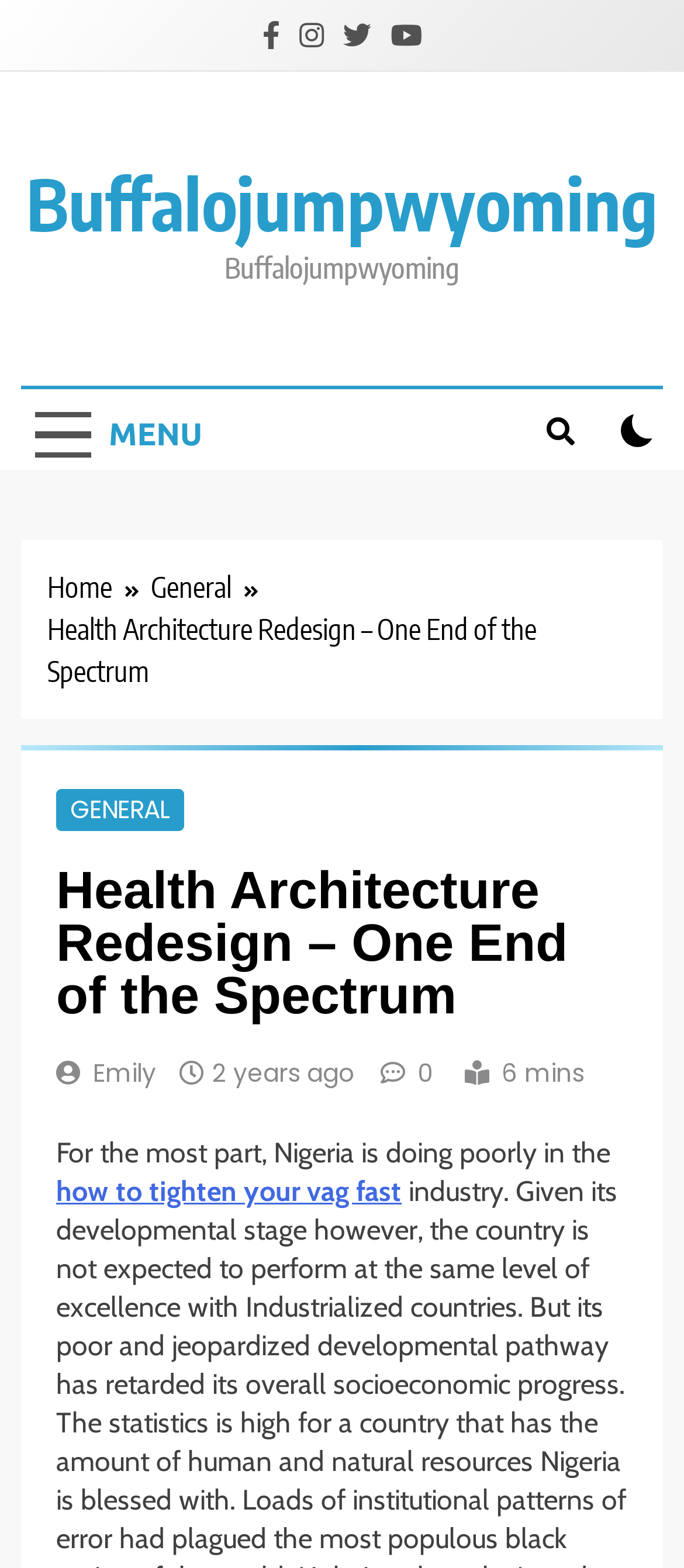Determine the coordinates of the bounding box for the clickable area needed to execute this instruction: "View Emily's profile".

[0.136, 0.673, 0.228, 0.696]